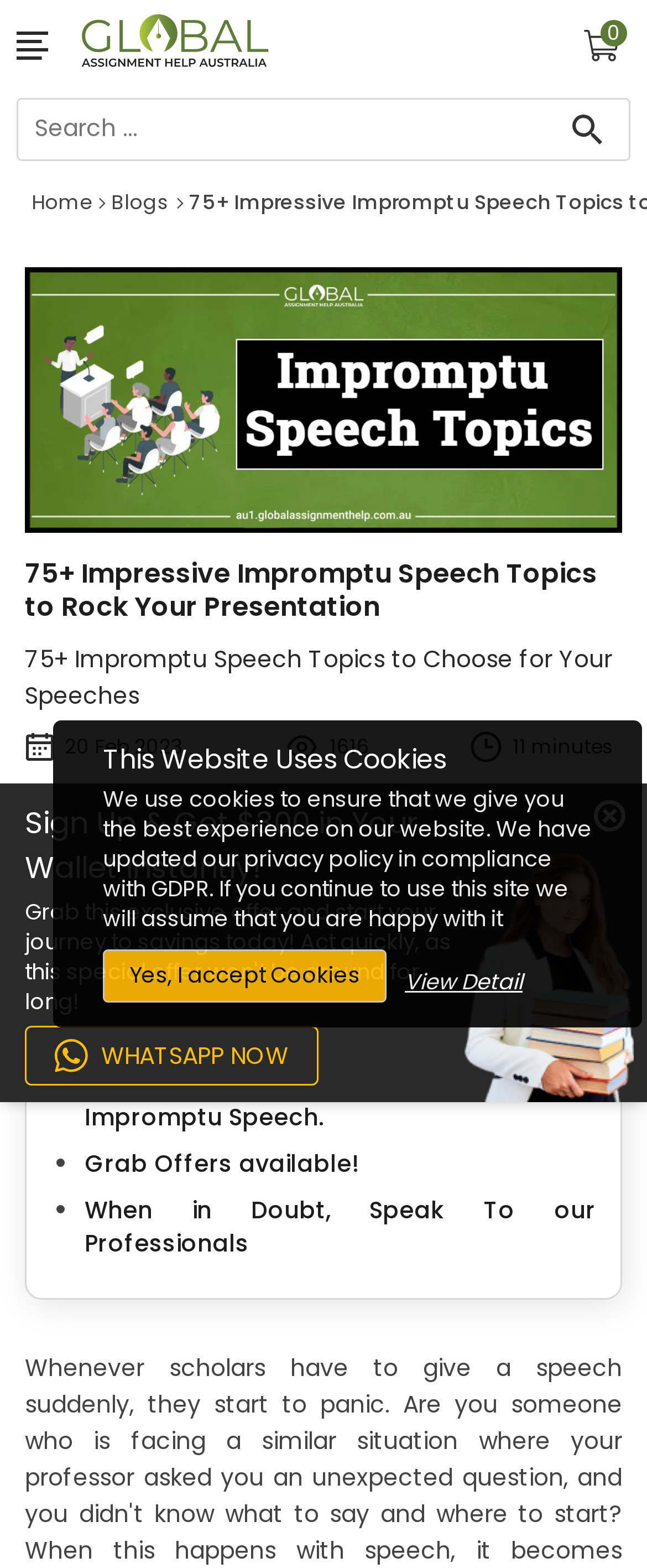Identify the bounding box coordinates of the element to click to follow this instruction: 'Go to the home page'. Ensure the coordinates are four float values between 0 and 1, provided as [left, top, right, bottom].

[0.049, 0.119, 0.141, 0.137]